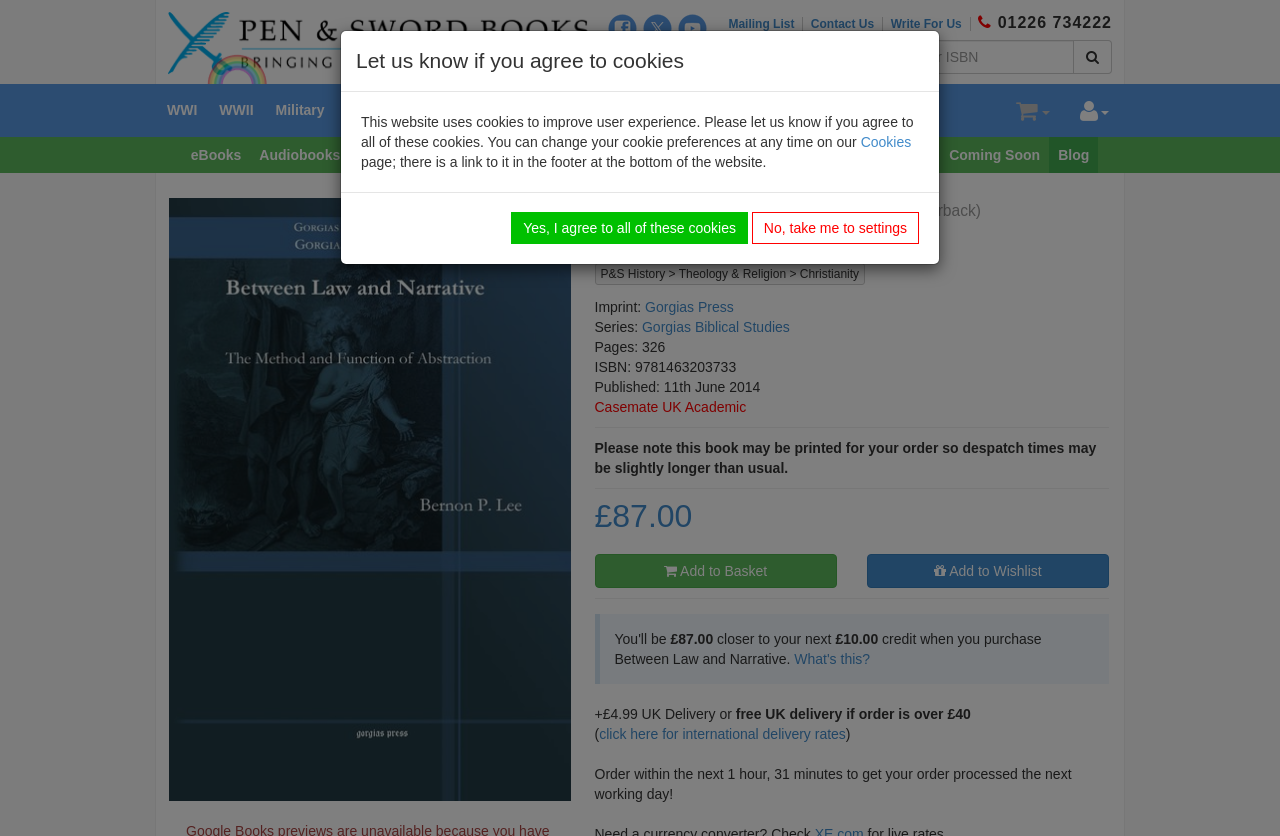Can you find the bounding box coordinates for the element to click on to achieve the instruction: "Search for a book"?

[0.658, 0.048, 0.839, 0.088]